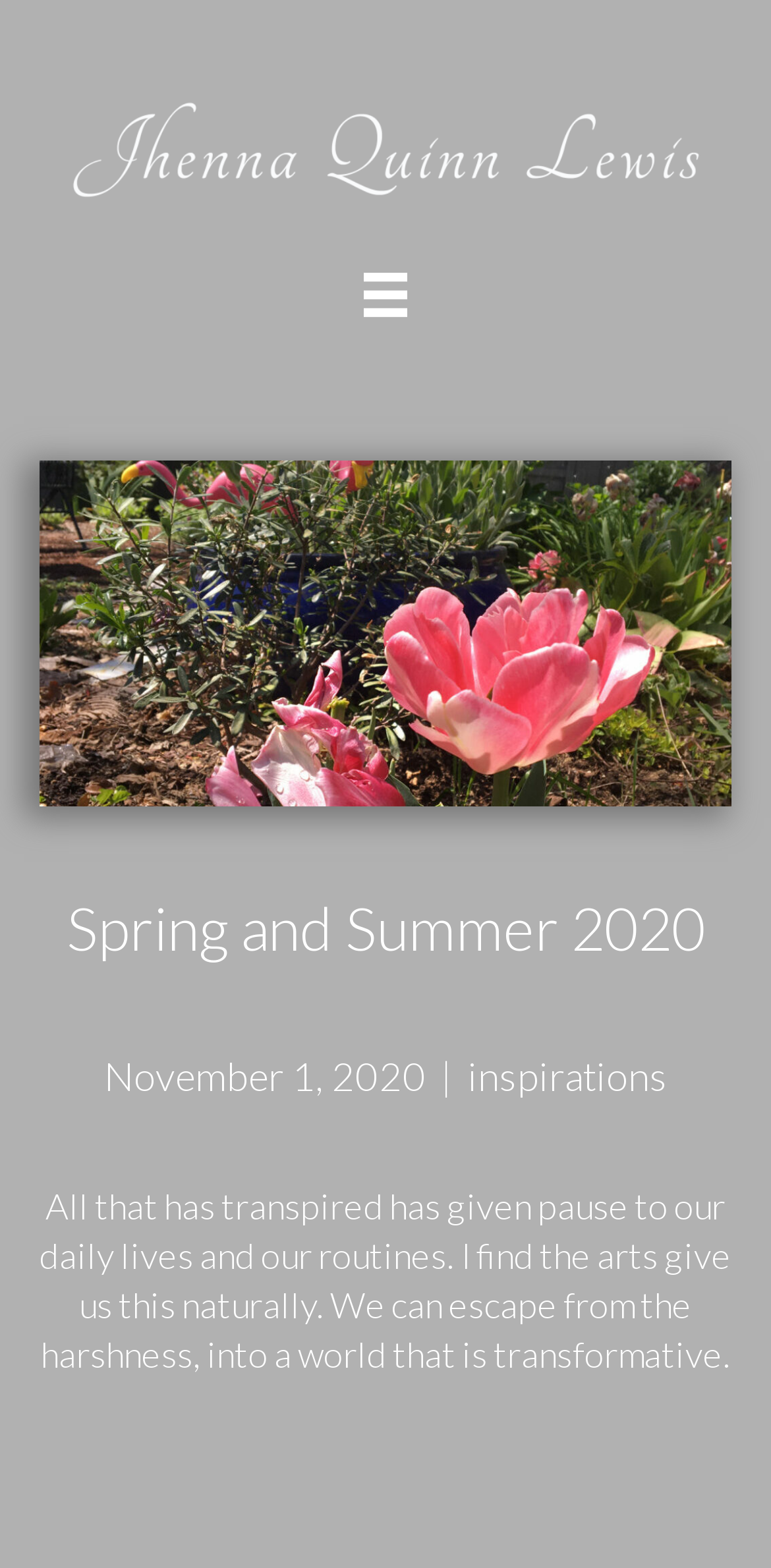What is the author's name?
Based on the image, give a concise answer in the form of a single word or short phrase.

Jhenna Quinn Lewis